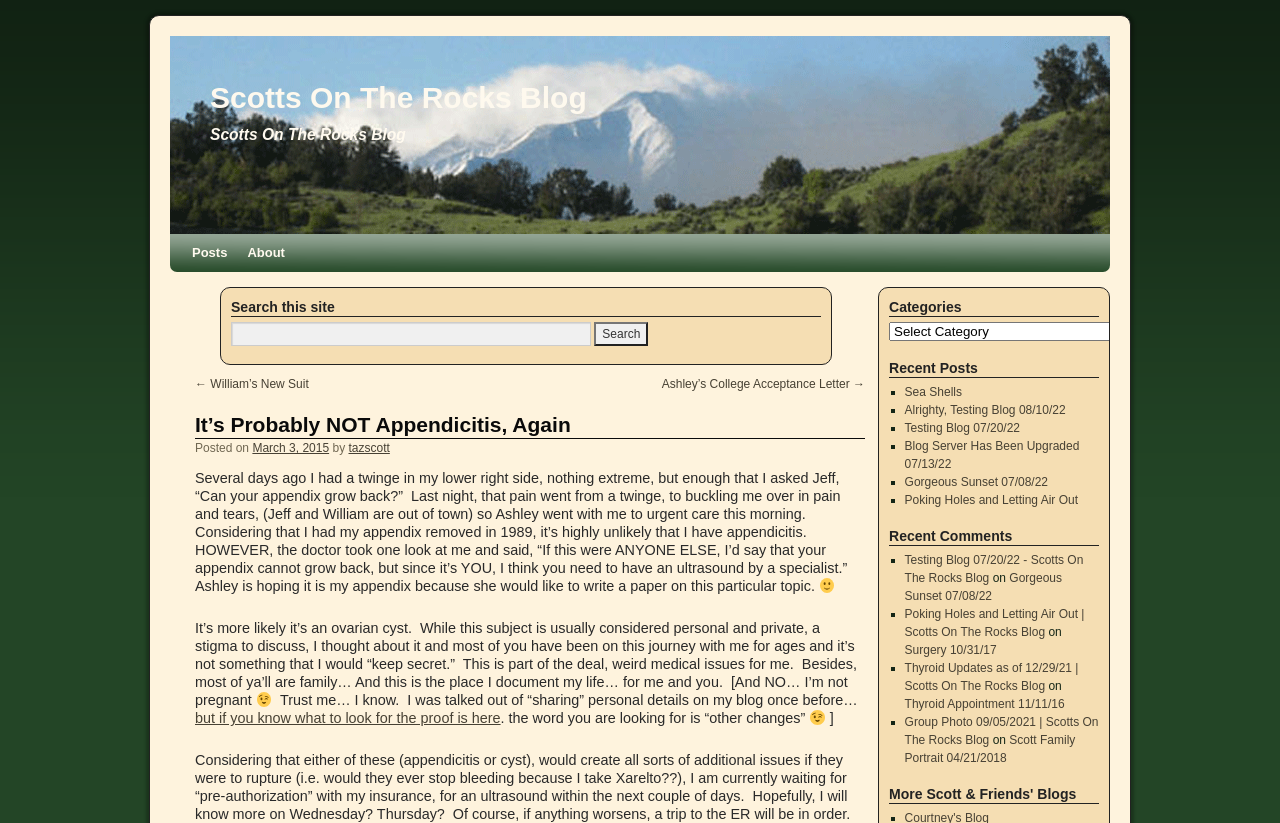What is the purpose of the search box?
We need a detailed and meticulous answer to the question.

I found the answer by looking at the section that says 'Search this site' and then seeing a search box and a button that says 'Search', which indicates that the purpose of the search box is to search the site.